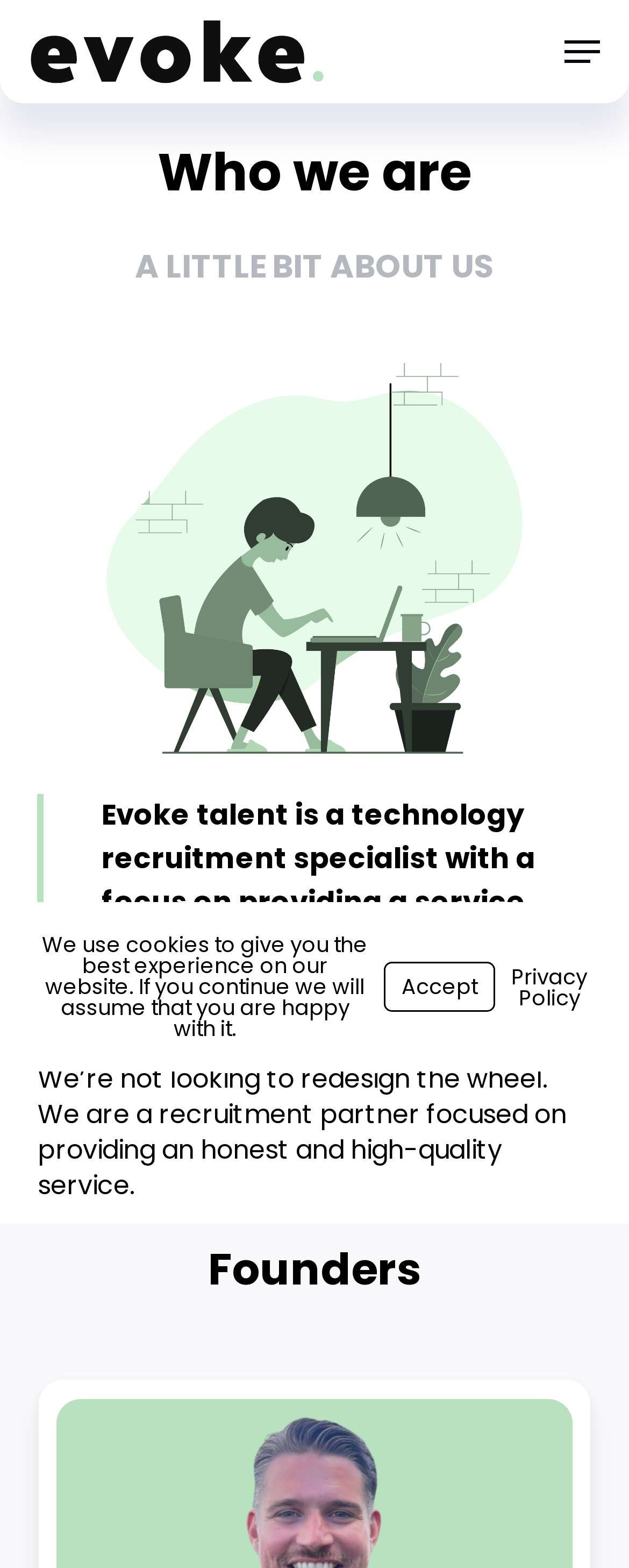Offer a comprehensive description of the webpage’s content and structure.

The webpage is about Evoke Talent, a technology recruitment specialist. At the top left corner, there is a link and an image with the company name "evoketalent". On the top right corner, there is a navigation menu button. 

Below the navigation menu button, there is a heading "Who we are" followed by a subheading "A LITTLE BIT ABOUT US". Underneath, there is a blockquote containing a heading that summarizes the company's focus on trust, honesty, and partnerships in providing a recruitment service. 

Below the blockquote, there is a paragraph of text describing the company's approach to recruitment, stating that they are not looking to redesign the wheel and instead focus on providing an honest and high-quality service.

Further down, there is a heading "Founders", but no additional information is provided about the founders.

At the bottom of the page, there is a notification about the use of cookies, with options to "Accept" or view the "Privacy Policy".